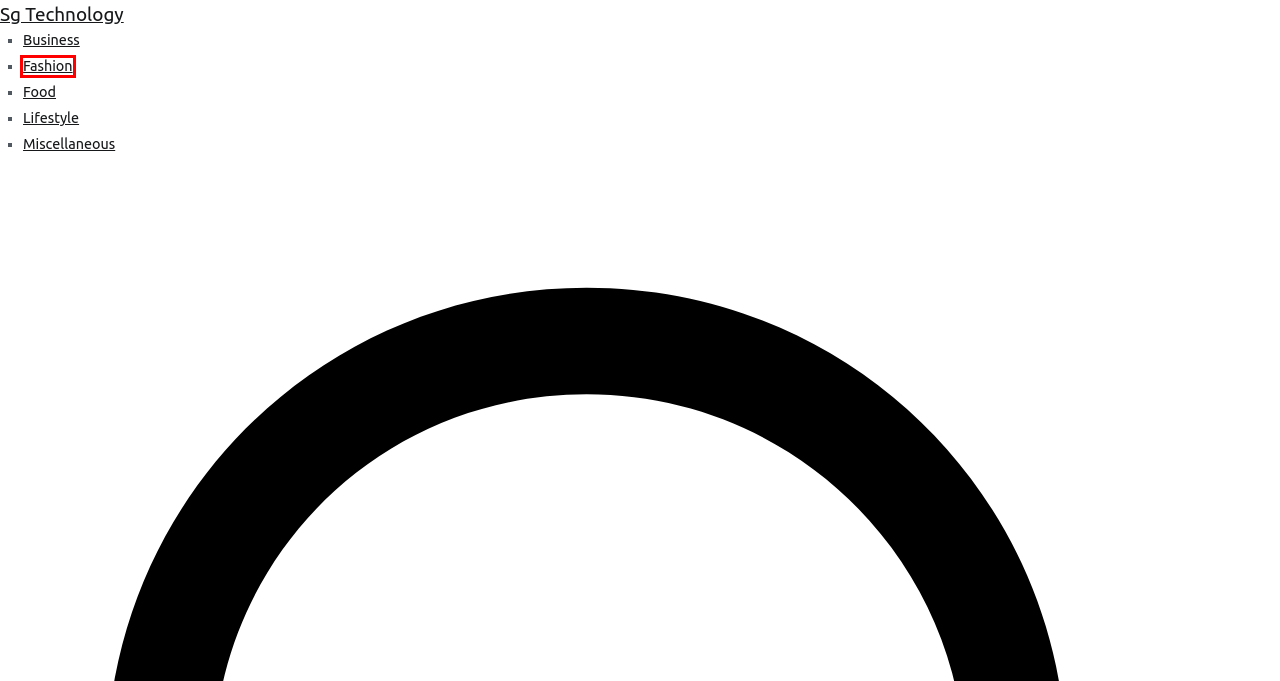A screenshot of a webpage is given, marked with a red bounding box around a UI element. Please select the most appropriate webpage description that fits the new page after clicking the highlighted element. Here are the candidates:
A. Food – Sg Technology
B. Sg Technology
C. Lifestyle – Sg Technology
D. Salon Skin Care – How Do They Create Magic Of Your Skin? – Sg Technology
E. Fashion – Sg Technology
F. Miscellaneous – Sg Technology
G. Business – Sg Technology
H. Blog Tool, Publishing Platform, and CMS – WordPress.org

E